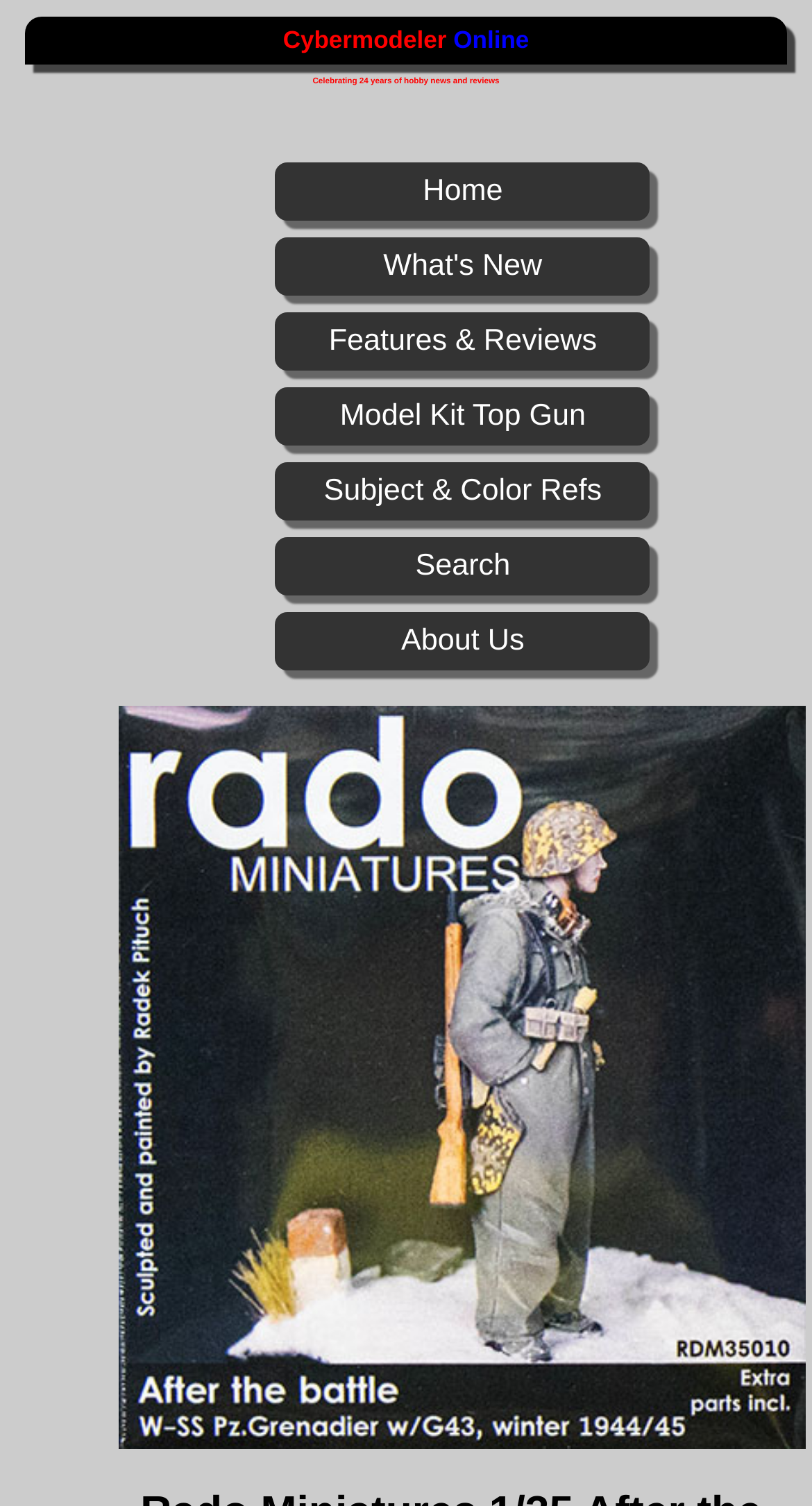Refer to the image and provide an in-depth answer to the question: 
What is the name of the website?

The name of the website can be found at the top of the webpage, where it says 'Cybermodeler Online'.